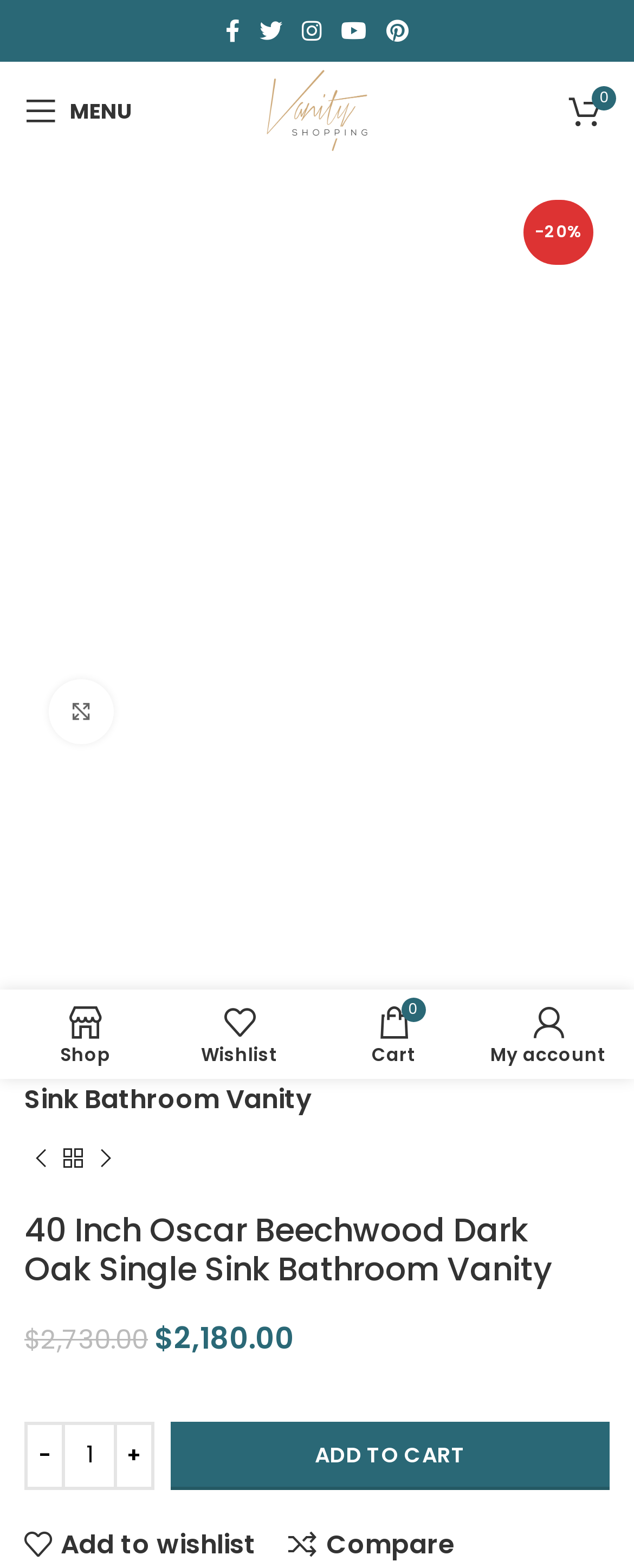How many navigation links are available in the top section?
Based on the image, respond with a single word or phrase.

6